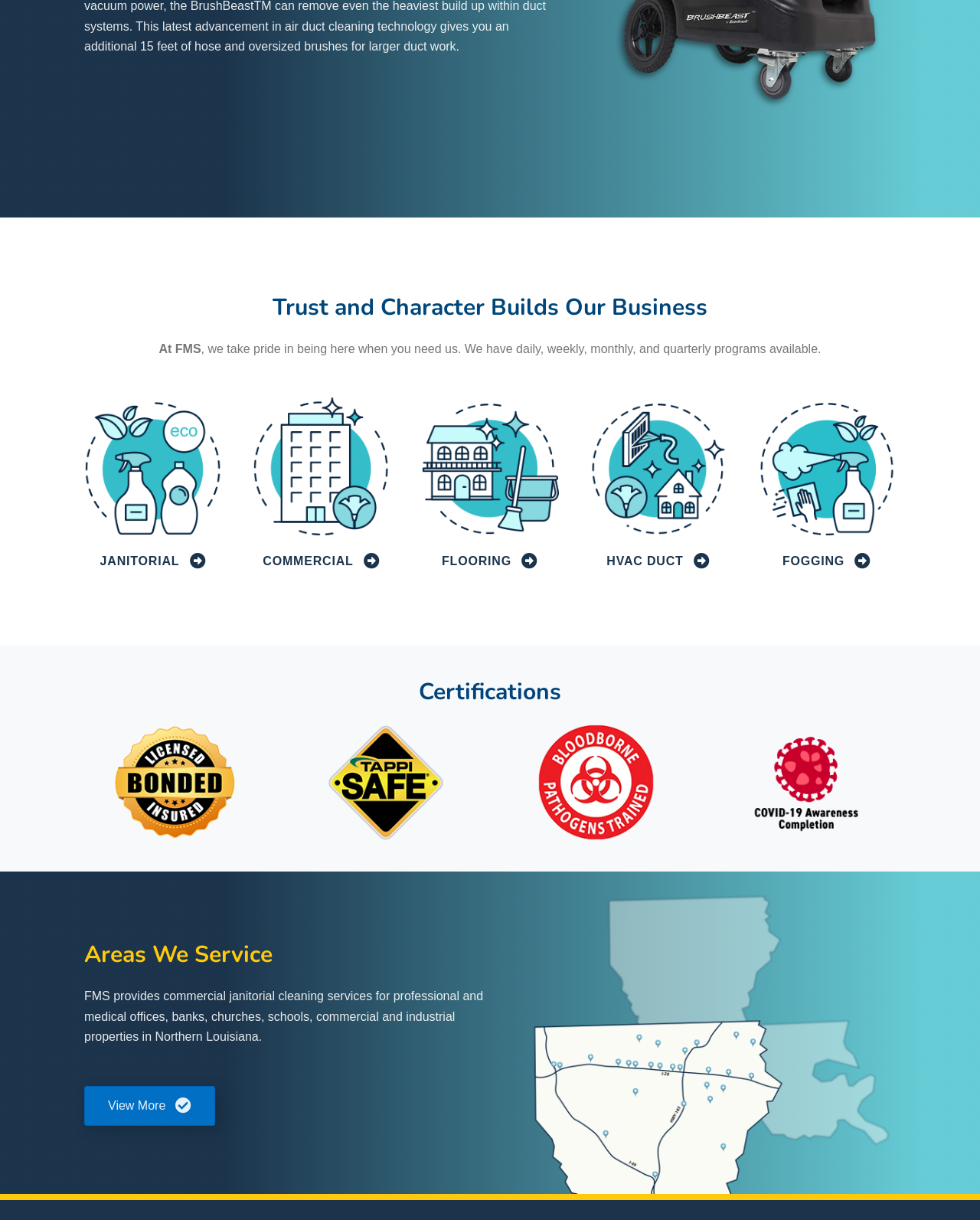Please specify the bounding box coordinates of the element that should be clicked to execute the given instruction: 'Learn about FMS cleaning'. Ensure the coordinates are four float numbers between 0 and 1, expressed as [left, top, right, bottom].

[0.258, 0.376, 0.398, 0.387]